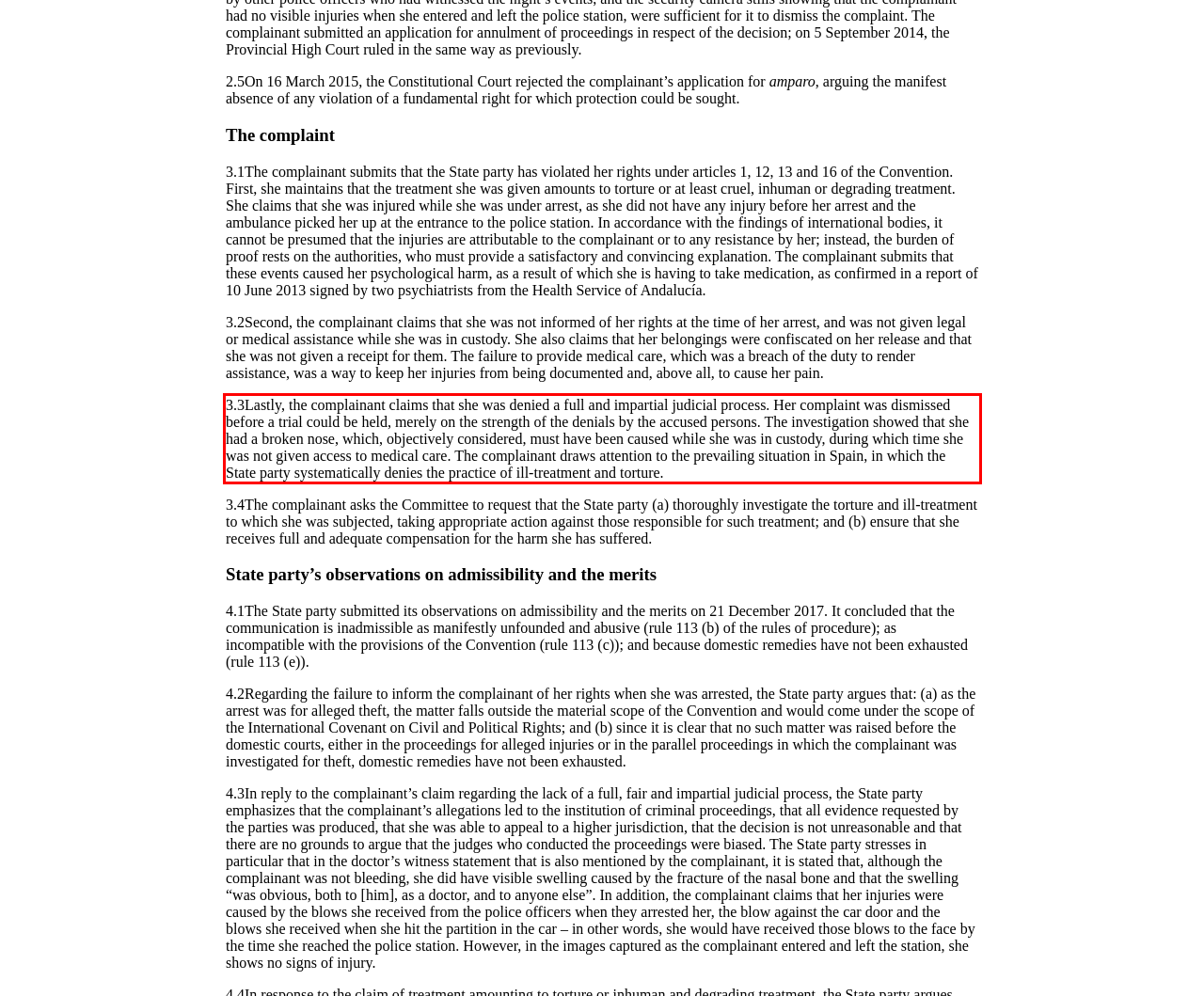Please examine the webpage screenshot and extract the text within the red bounding box using OCR.

3.3Lastly, the complainant claims that she was denied a full and impartial judicial process. Her complaint was dismissed before a trial could be held, merely on the strength of the denials by the accused persons. The investigation showed that she had a broken nose, which, objectively considered, must have been caused while she was in custody, during which time she was not given access to medical care. The complainant draws attention to the prevailing situation in Spain, in which the State party systematically denies the practice of ill-treatment and torture.